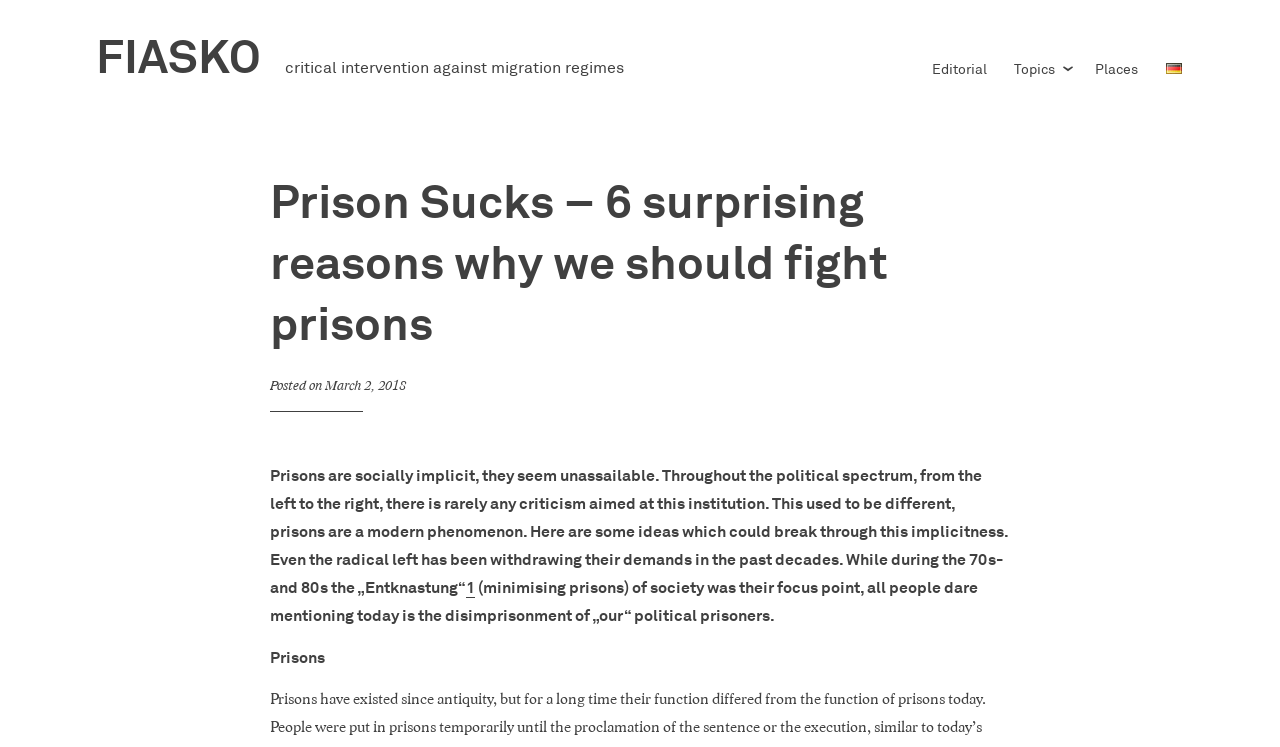When was the article posted?
Please utilize the information in the image to give a detailed response to the question.

The date of posting can be found below the heading, where it says 'Posted on March 2, 2018'.